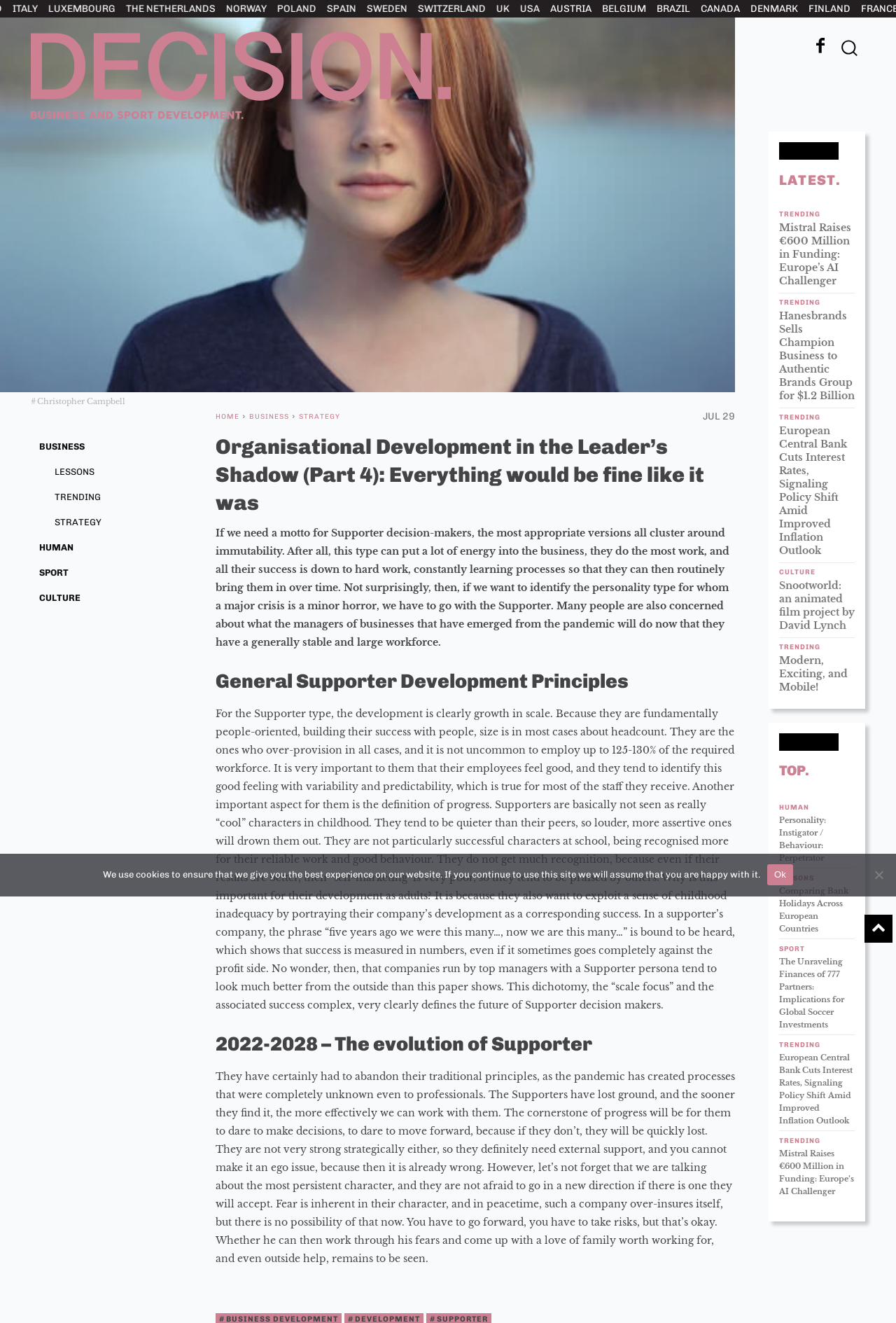Given the element description, predict the bounding box coordinates in the format (top-left x, top-left y, bottom-right x, bottom-right y), using floating point numbers between 0 and 1: Christopher Campbell

[0.034, 0.299, 0.14, 0.307]